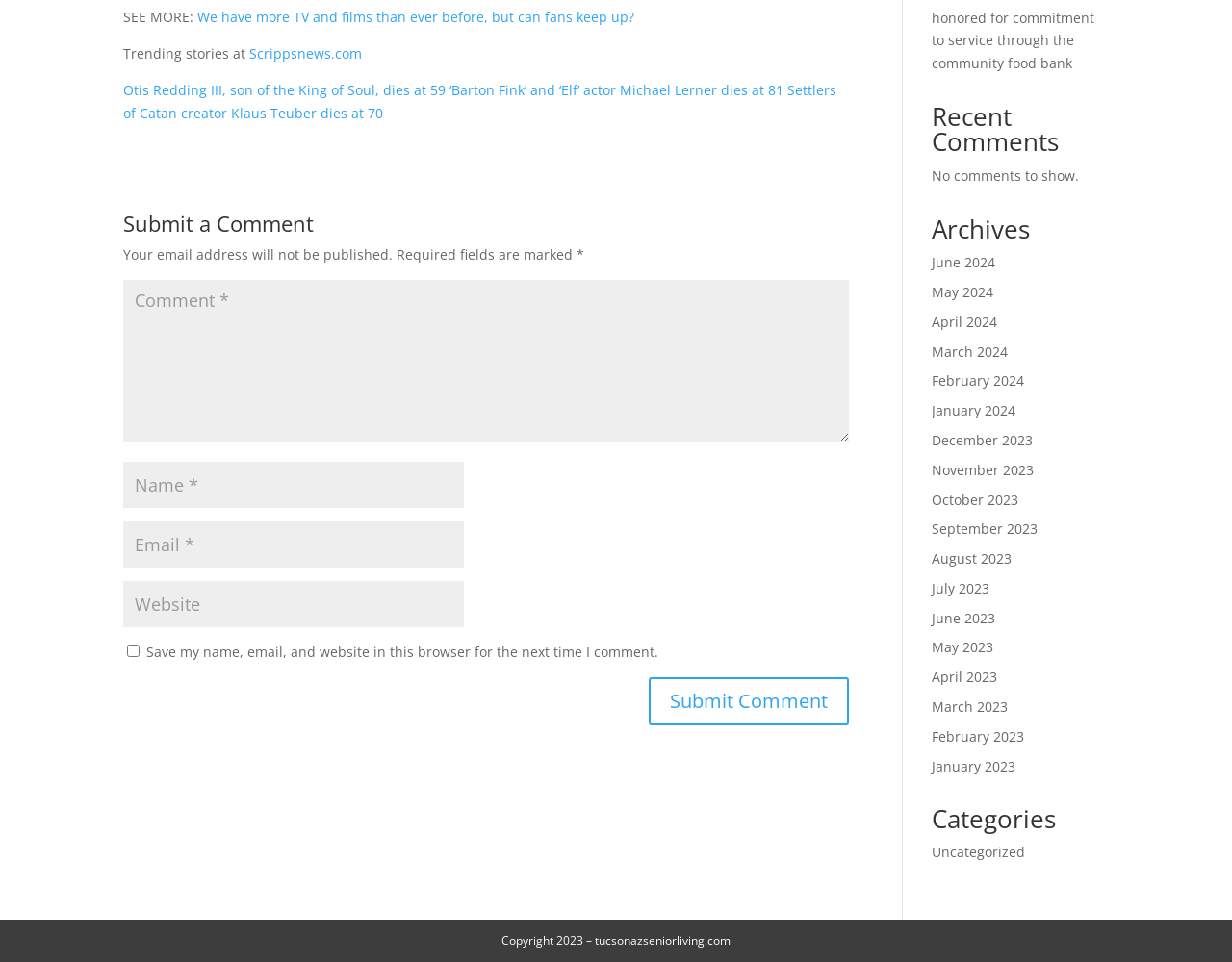Find the bounding box coordinates of the UI element according to this description: "input value="Comment *" name="comment"".

[0.1, 0.291, 0.689, 0.459]